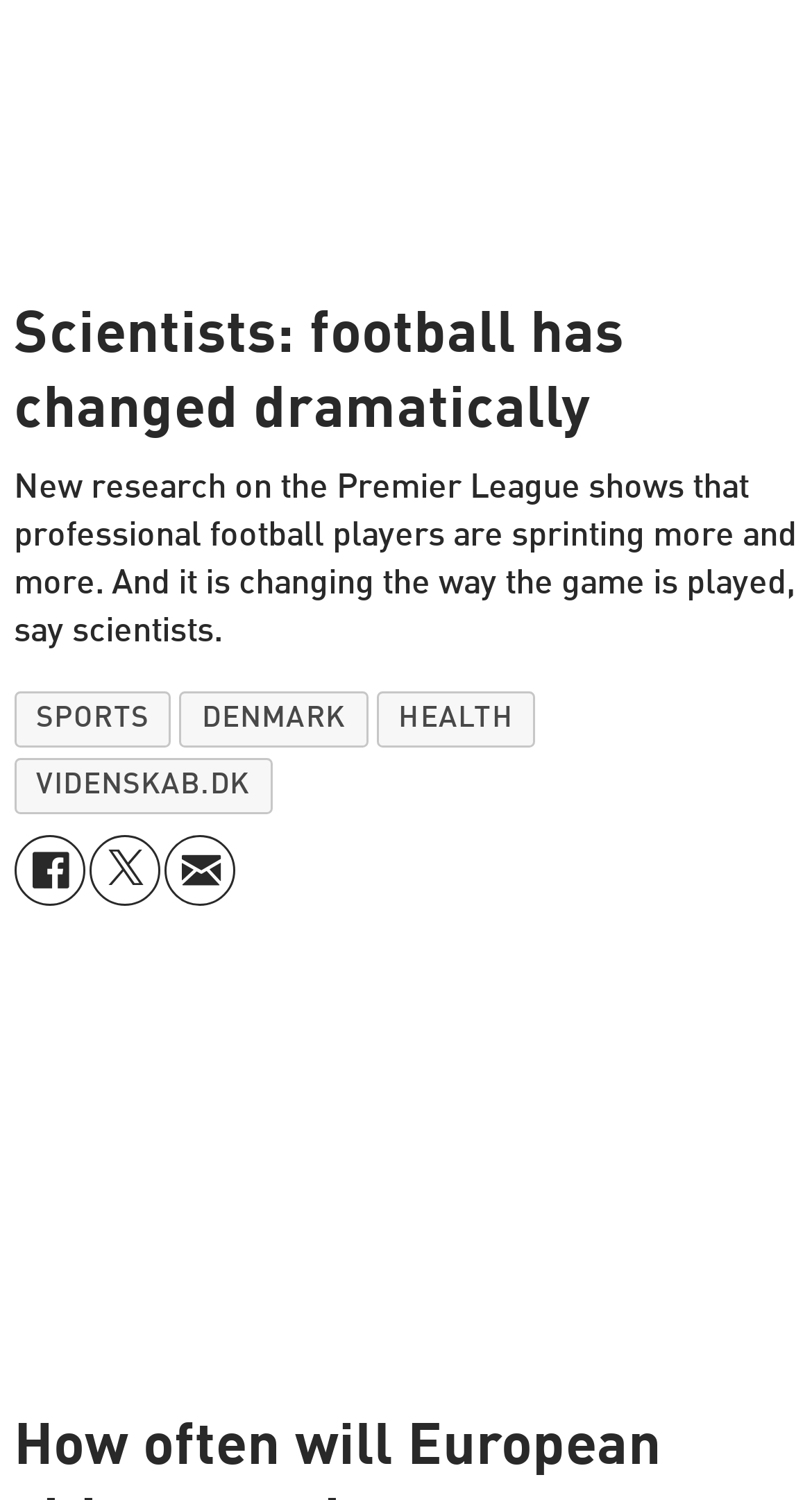Answer succinctly with a single word or phrase:
What is the purpose of the links 'Del på Facebook', 'Del på Twitter', and 'Del på e-post'?

Sharing the article